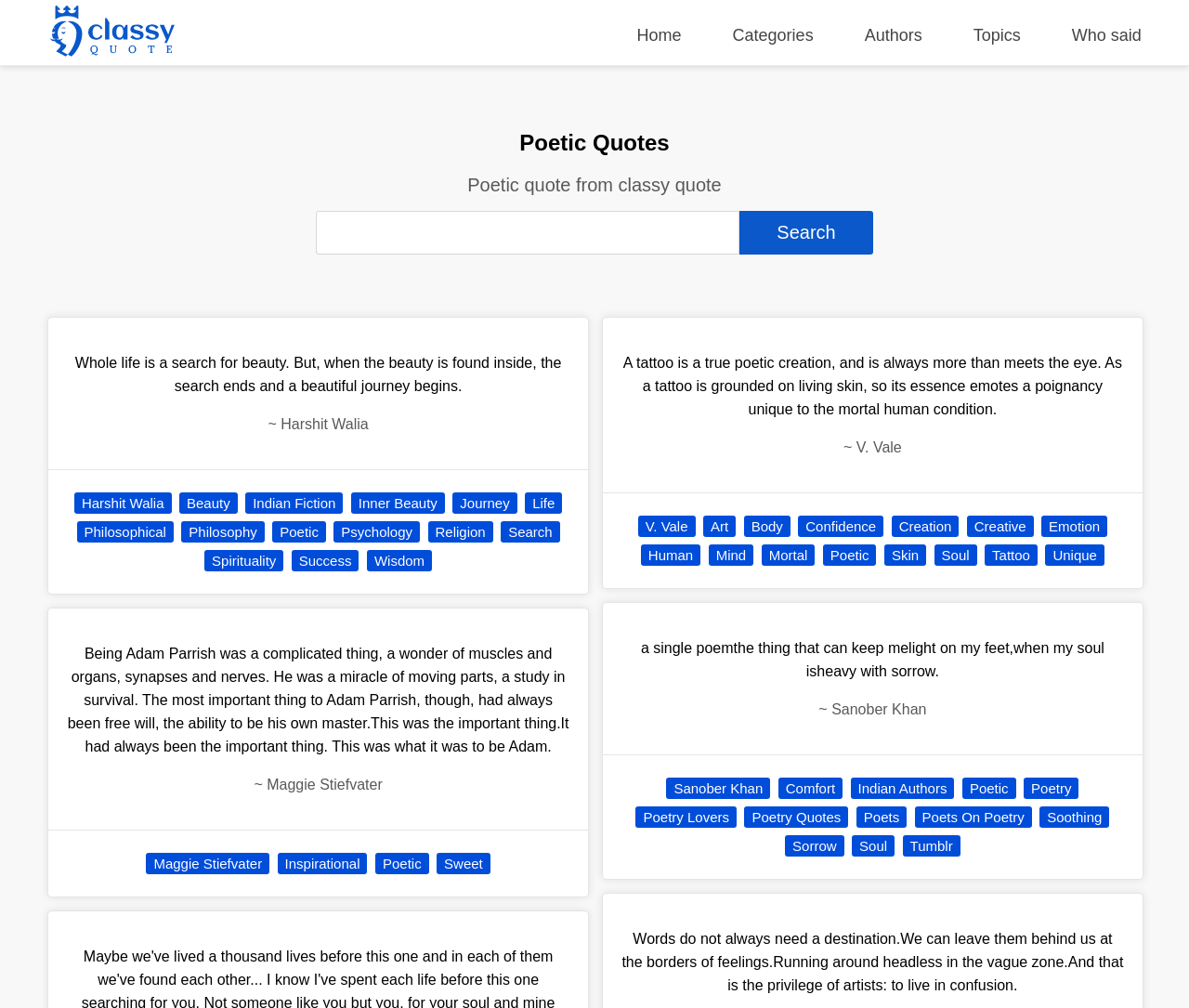Please identify the bounding box coordinates of the element's region that should be clicked to execute the following instruction: "Search for a quote". The bounding box coordinates must be four float numbers between 0 and 1, i.e., [left, top, right, bottom].

[0.622, 0.21, 0.734, 0.253]